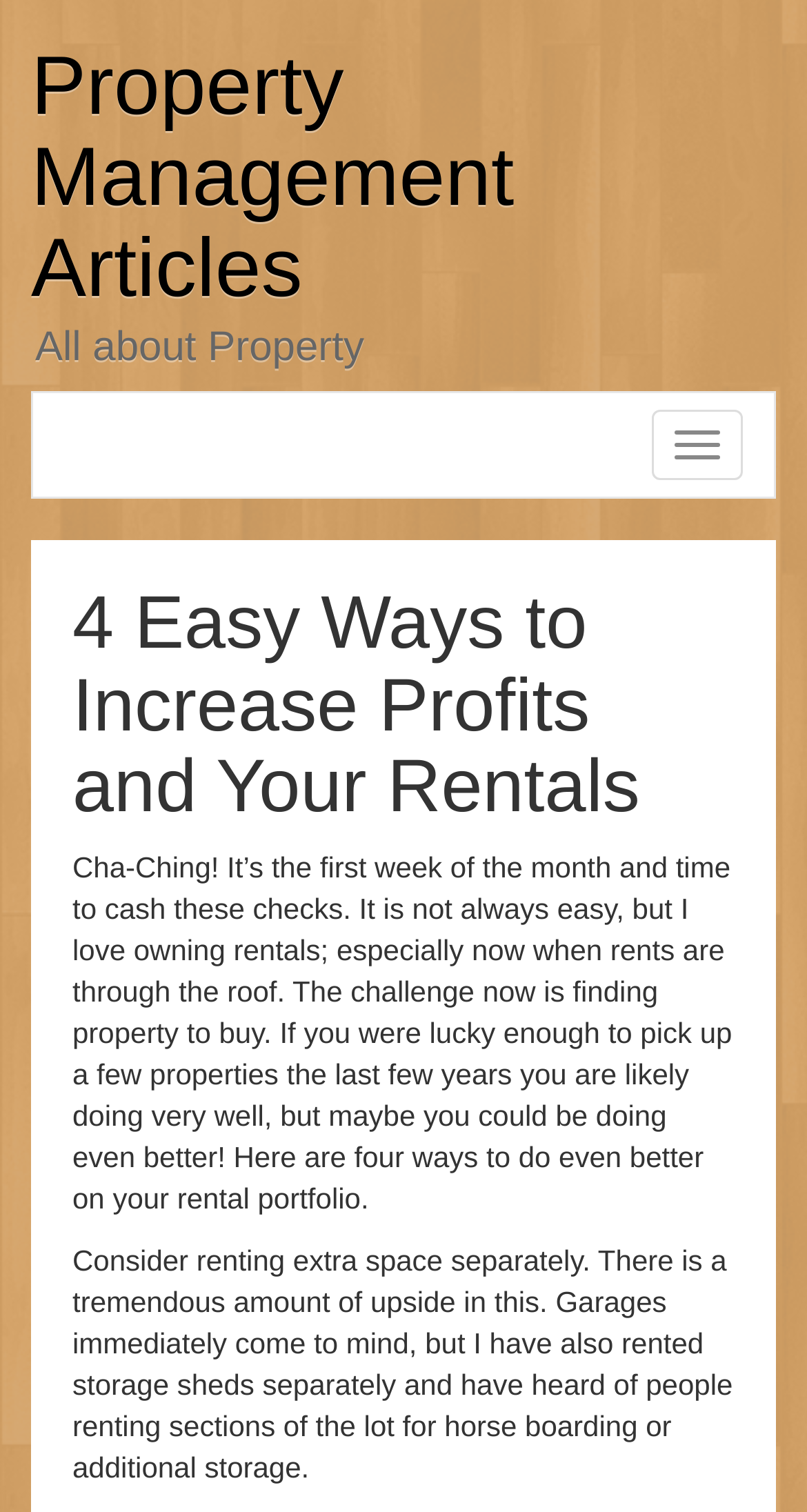Offer an in-depth caption of the entire webpage.

The webpage is about property management and rentals, with a focus on increasing profits. At the top, there is a heading that reads "Property Management Articles" which is also a clickable link. Below this, there is another heading that says "All about Property". 

On the right side of the page, there is a button labeled "Toggle navigation". When clicked, it reveals a header section that contains a heading with the title of the article, "4 Easy Ways to Increase Profits and Your Rentals". 

Below the title, there is a block of text that discusses the benefits of owning rentals, especially when rents are high. The text also mentions the challenge of finding properties to buy and suggests that with a few tweaks, rental portfolio performance can be improved. 

Further down, there is another block of text that provides one of the ways to improve rental portfolio performance, which is to consider renting extra space separately, such as garages, storage sheds, or even sections of the lot for horse boarding or additional storage.